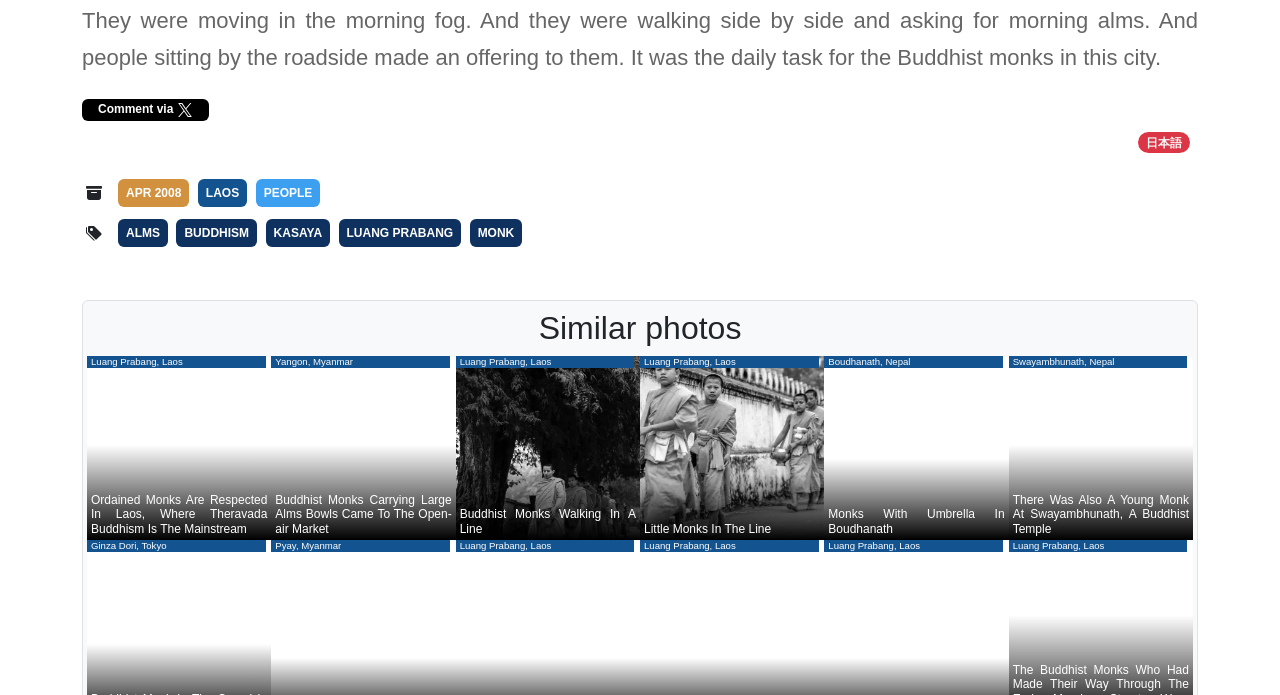Can you show the bounding box coordinates of the region to click on to complete the task described in the instruction: "View the 'APR 2008' link"?

[0.092, 0.258, 0.148, 0.298]